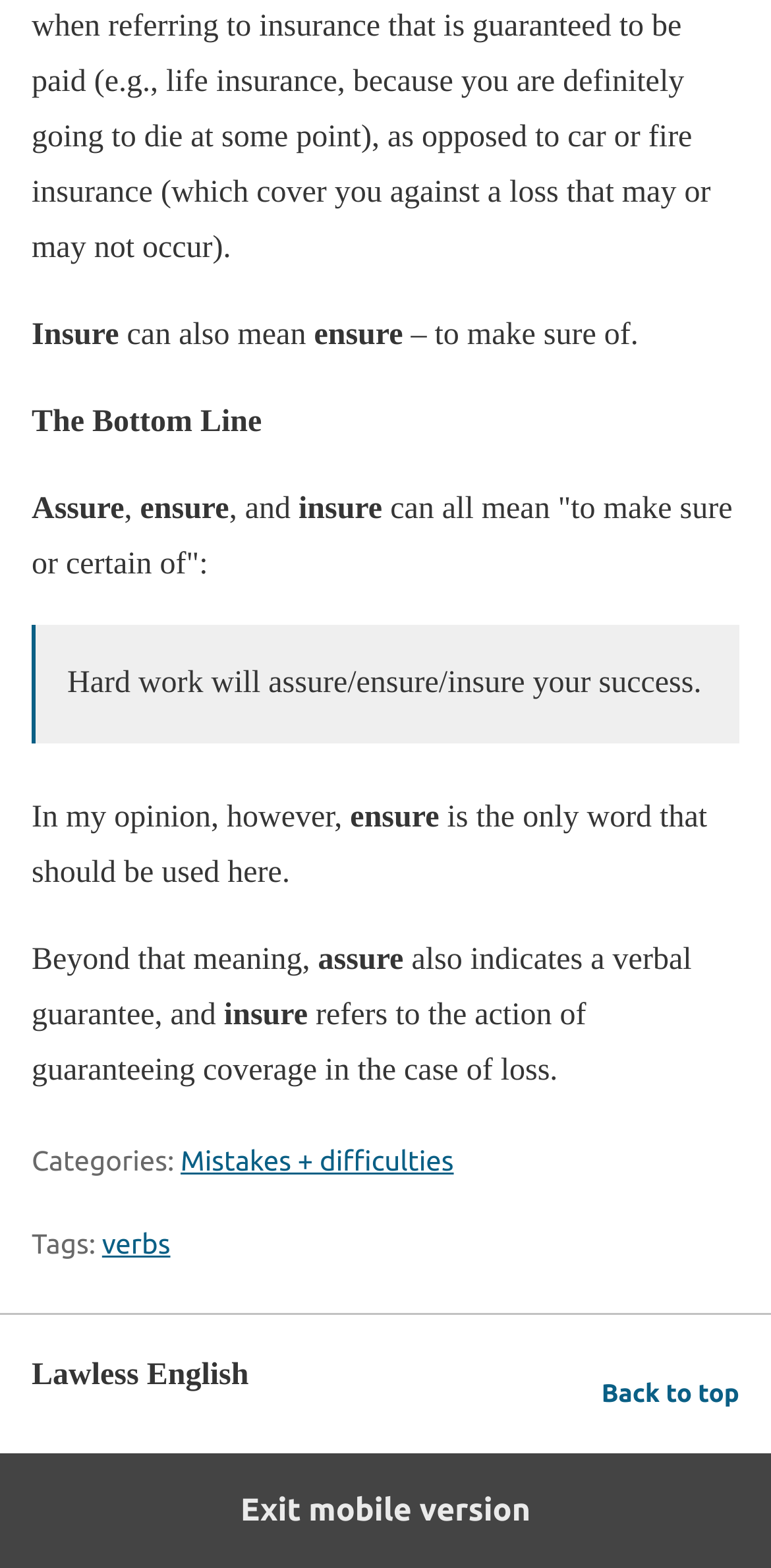Find the bounding box of the web element that fits this description: "Mistakes + difficulties".

[0.234, 0.73, 0.589, 0.75]